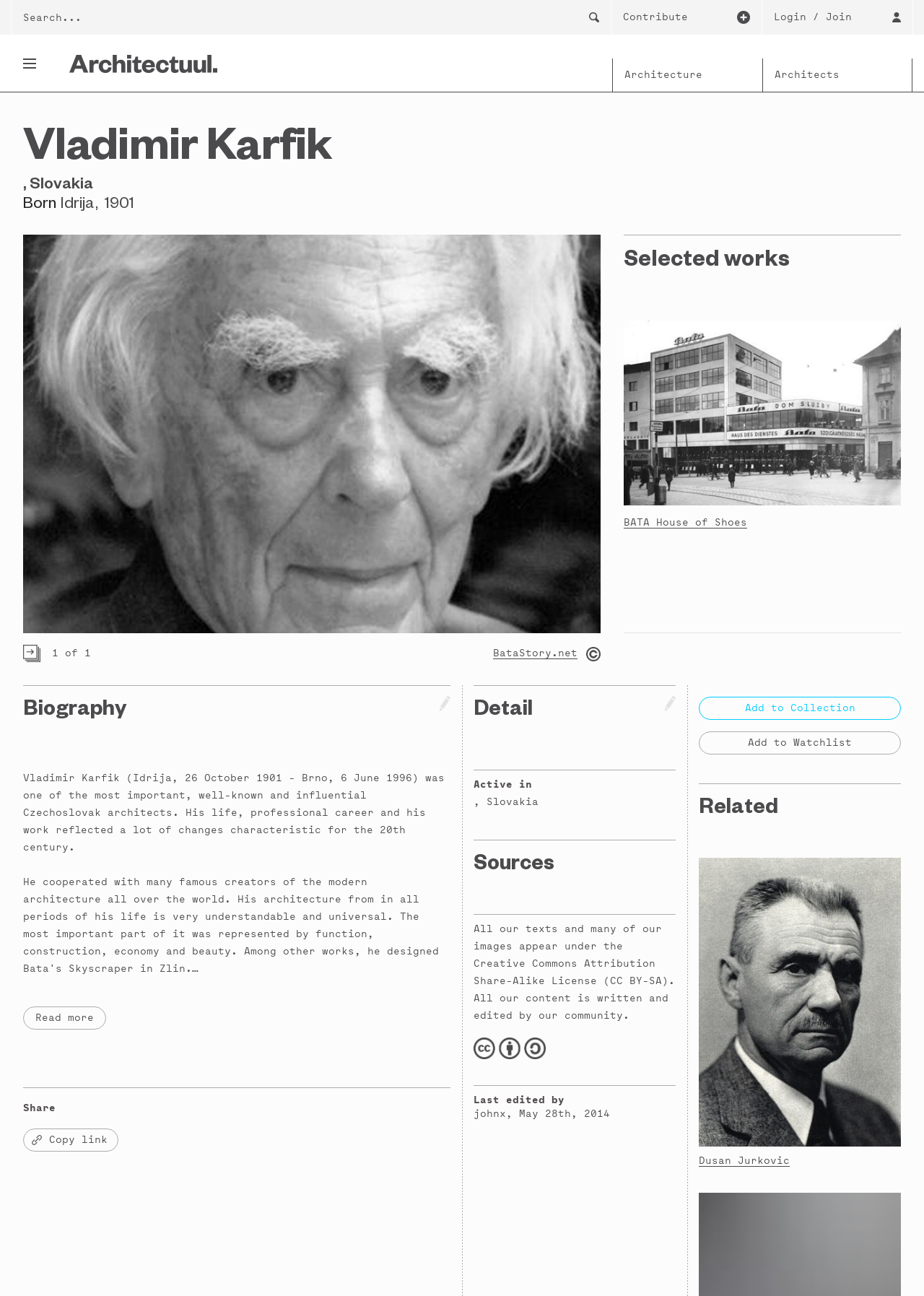What is the license under which the webpage's content is available?
Please give a detailed and elaborate answer to the question.

The webpage states that 'All our texts and many of our images appear under the Creative Commons Attribution Share-Alike License', indicating that the content is available under this license.